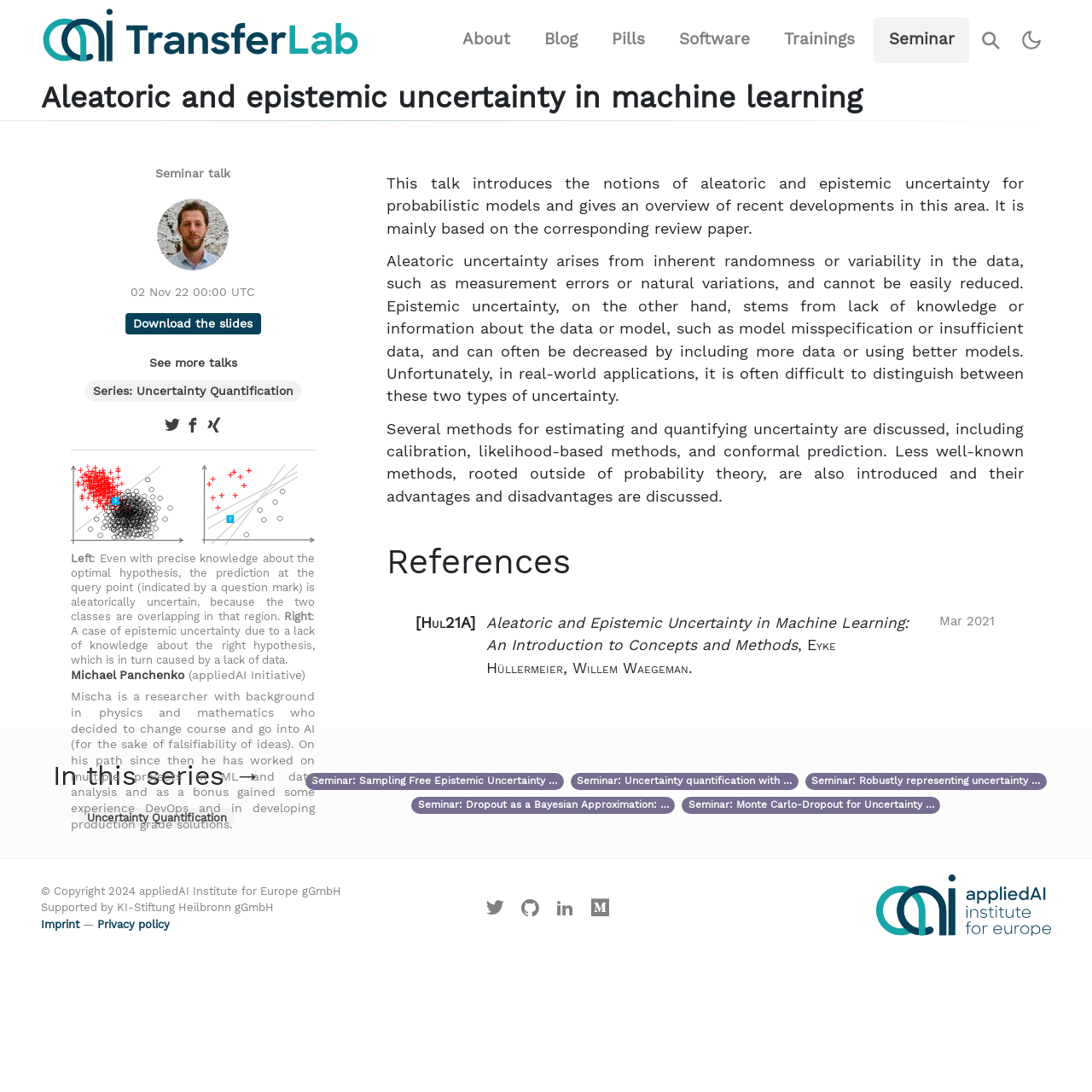What is the topic of the series of talks?
Can you provide a detailed and comprehensive answer to the question?

I found the topic of the series of talks by looking at the section below the main content of the webpage, where it is written 'In this series →' followed by a link to the topic 'Uncertainty Quantification'.